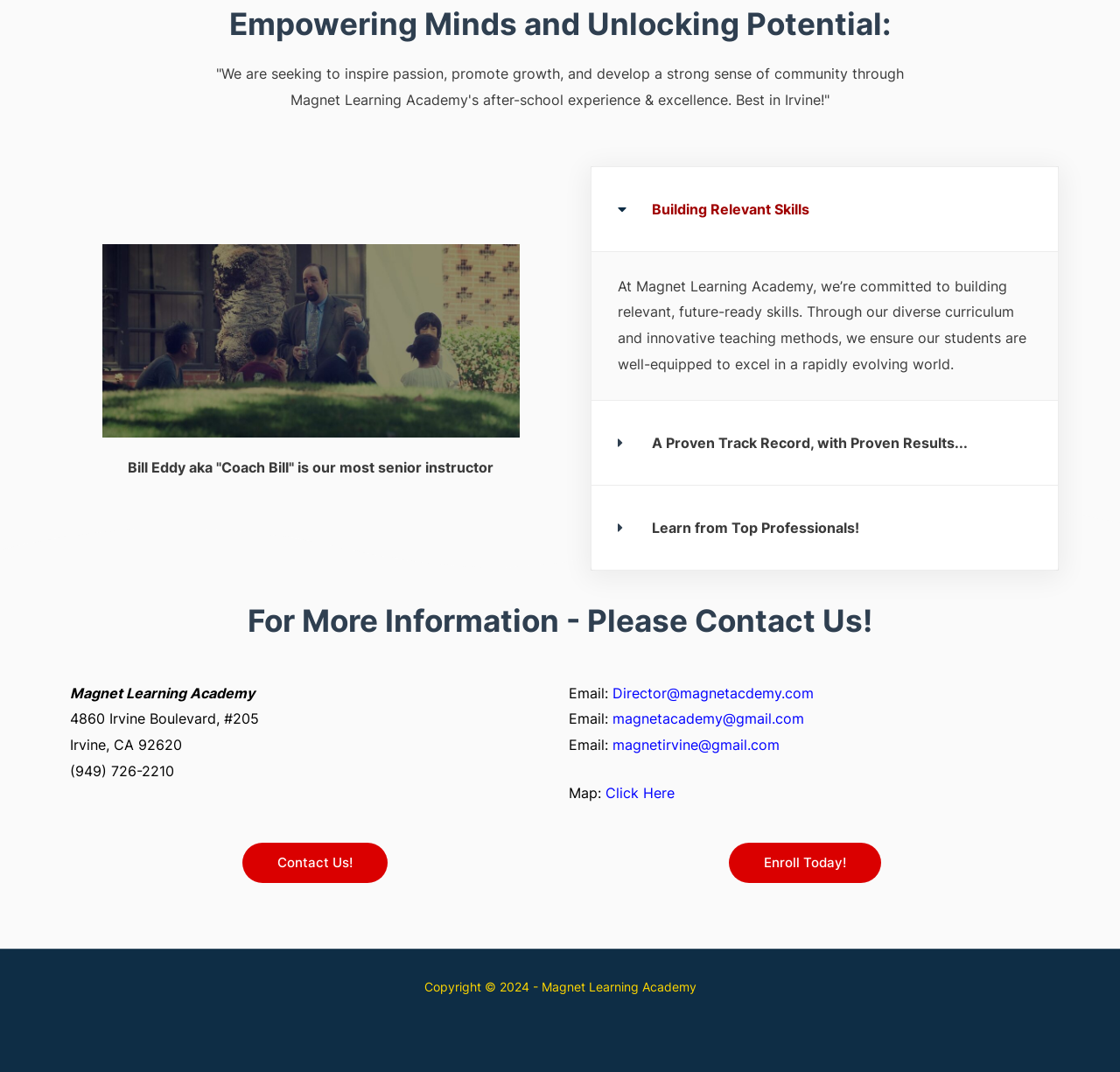Provide the bounding box coordinates for the specified HTML element described in this description: "Enroll Today!". The coordinates should be four float numbers ranging from 0 to 1, in the format [left, top, right, bottom].

[0.651, 0.786, 0.787, 0.823]